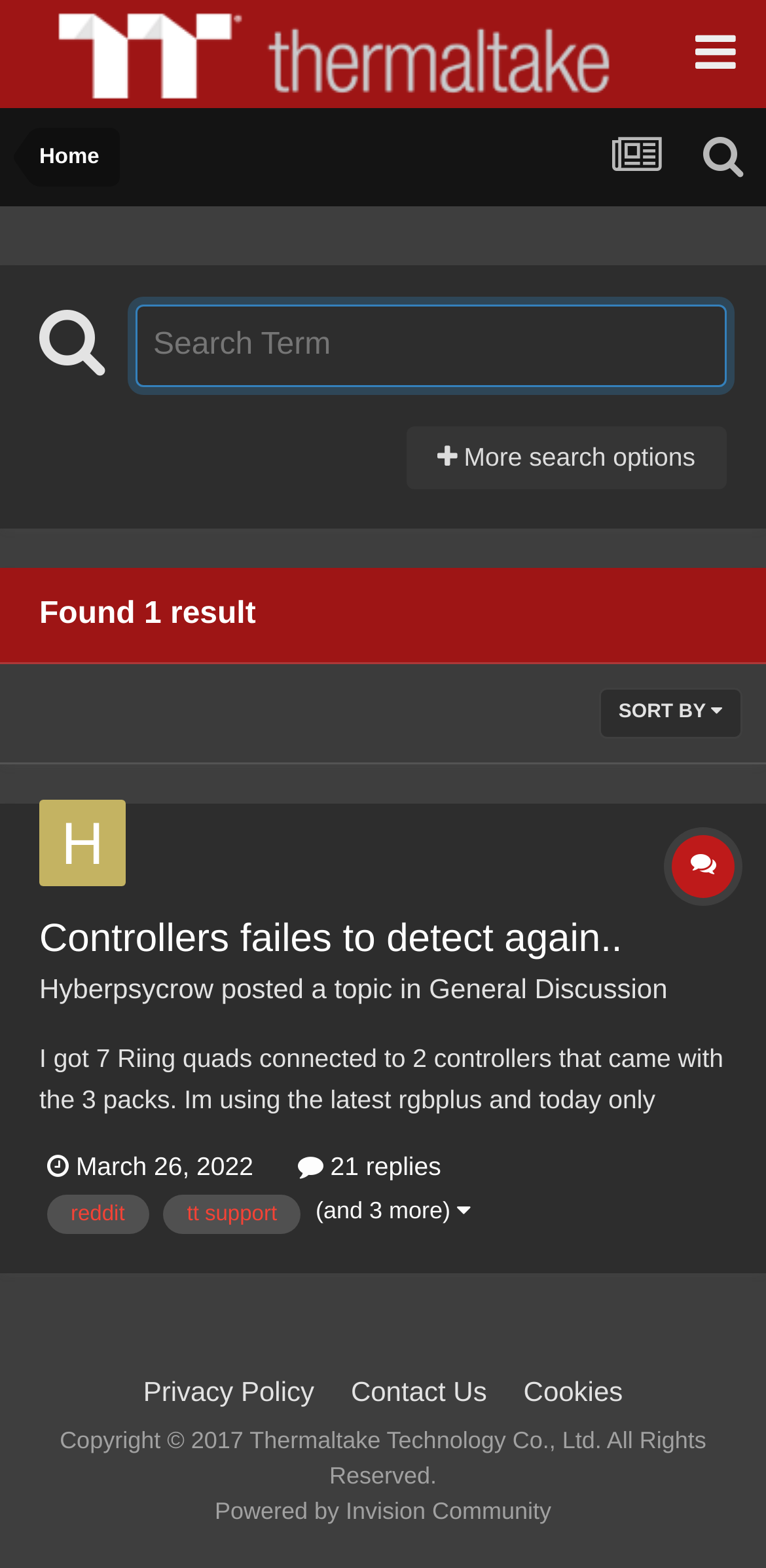Based on the image, provide a detailed and complete answer to the question: 
What is the topic of the discussion?

I determined the answer by looking at the heading element with the text 'Controllers failes to detect again..' which is a topic of discussion on this webpage.